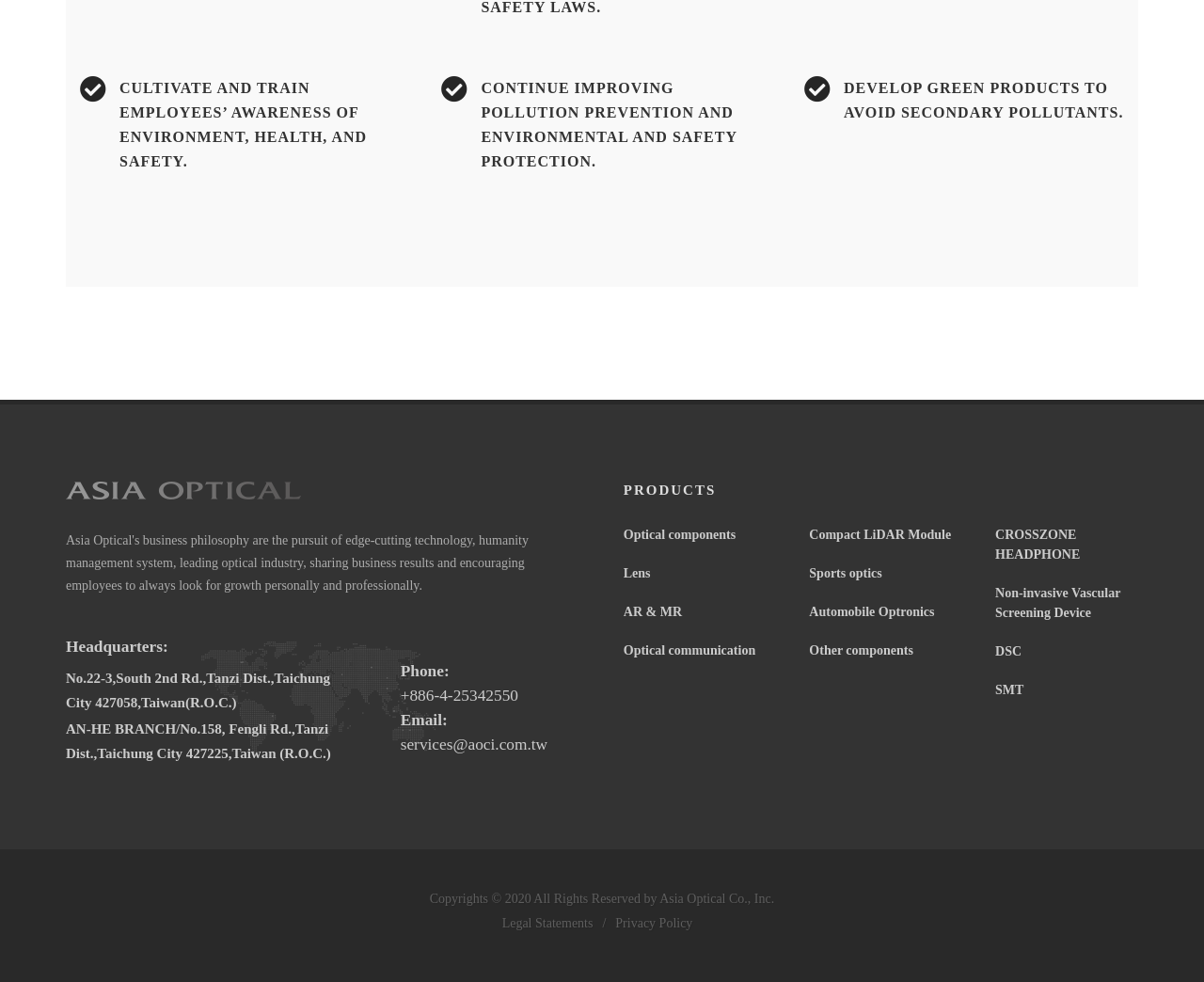Using the information in the image, could you please answer the following question in detail:
What is the company's headquarters address?

I found the address by looking at the 'Headquarters' section, which is located below the main headings. The address is written in a static text element.